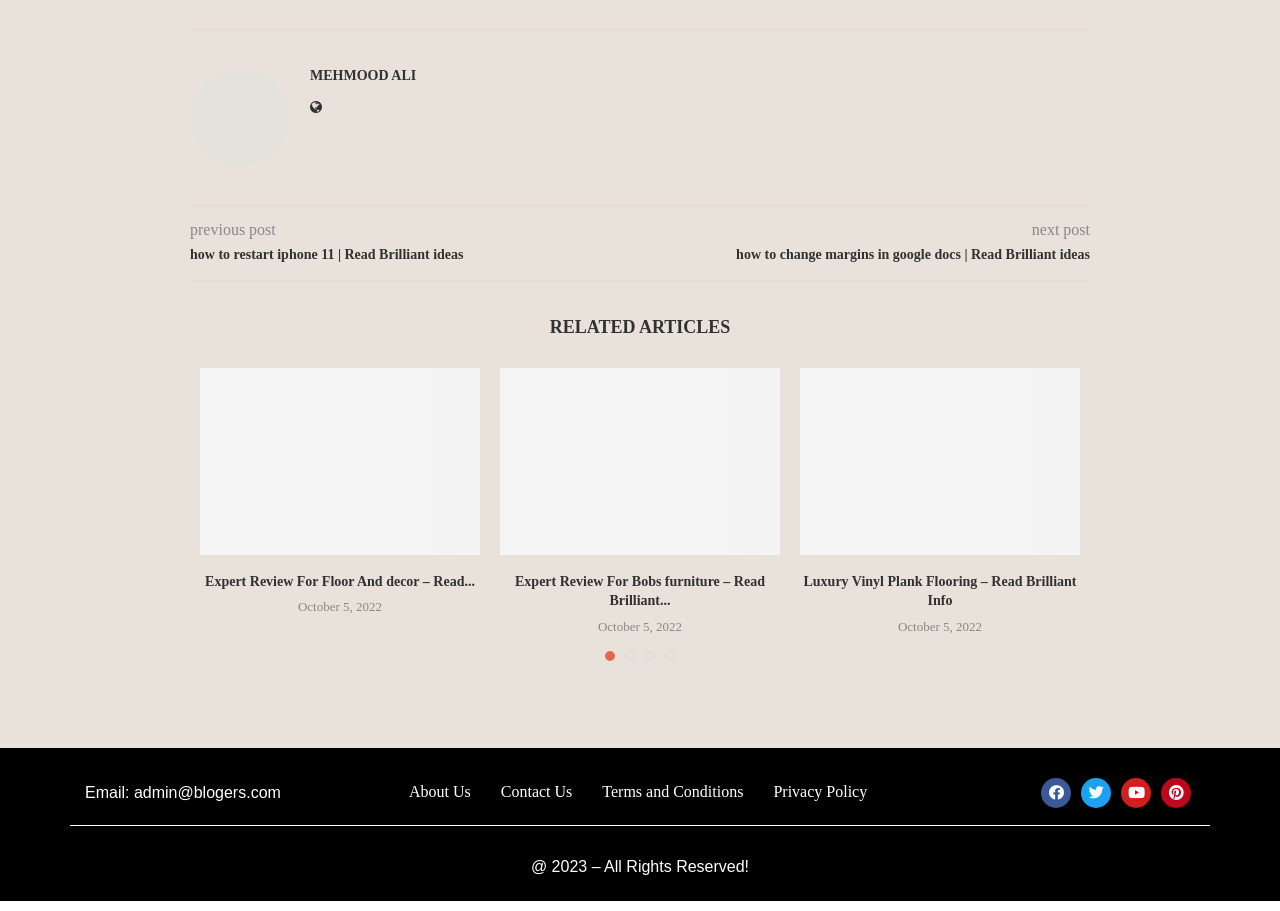Provide the bounding box coordinates for the UI element described in this sentence: "Terms and Conditions". The coordinates should be four float values between 0 and 1, i.e., [left, top, right, bottom].

[0.471, 0.867, 0.581, 0.894]